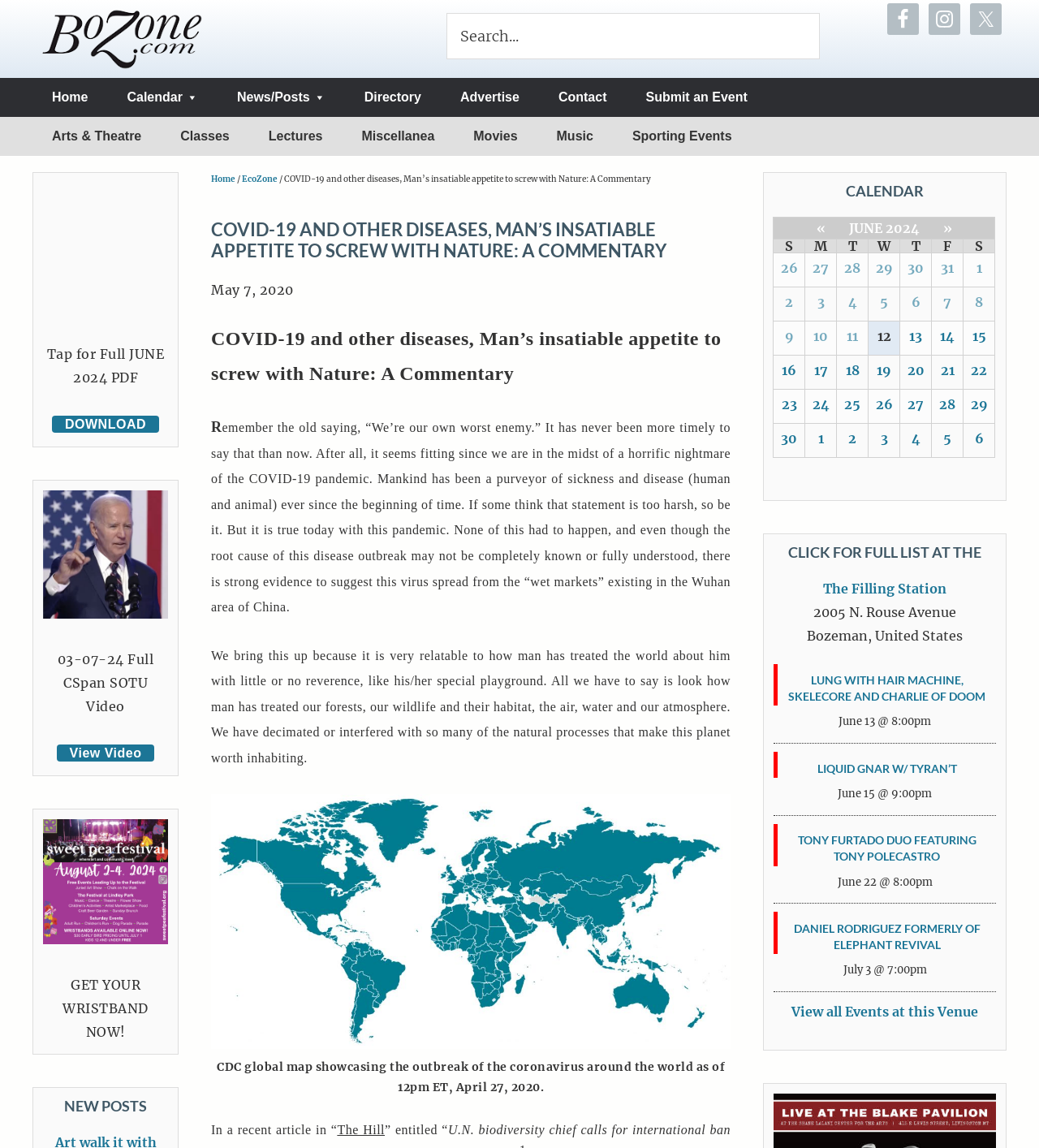Identify and provide the bounding box for the element described by: "Liquid Gnar w/ Tyran’t".

[0.752, 0.662, 0.955, 0.676]